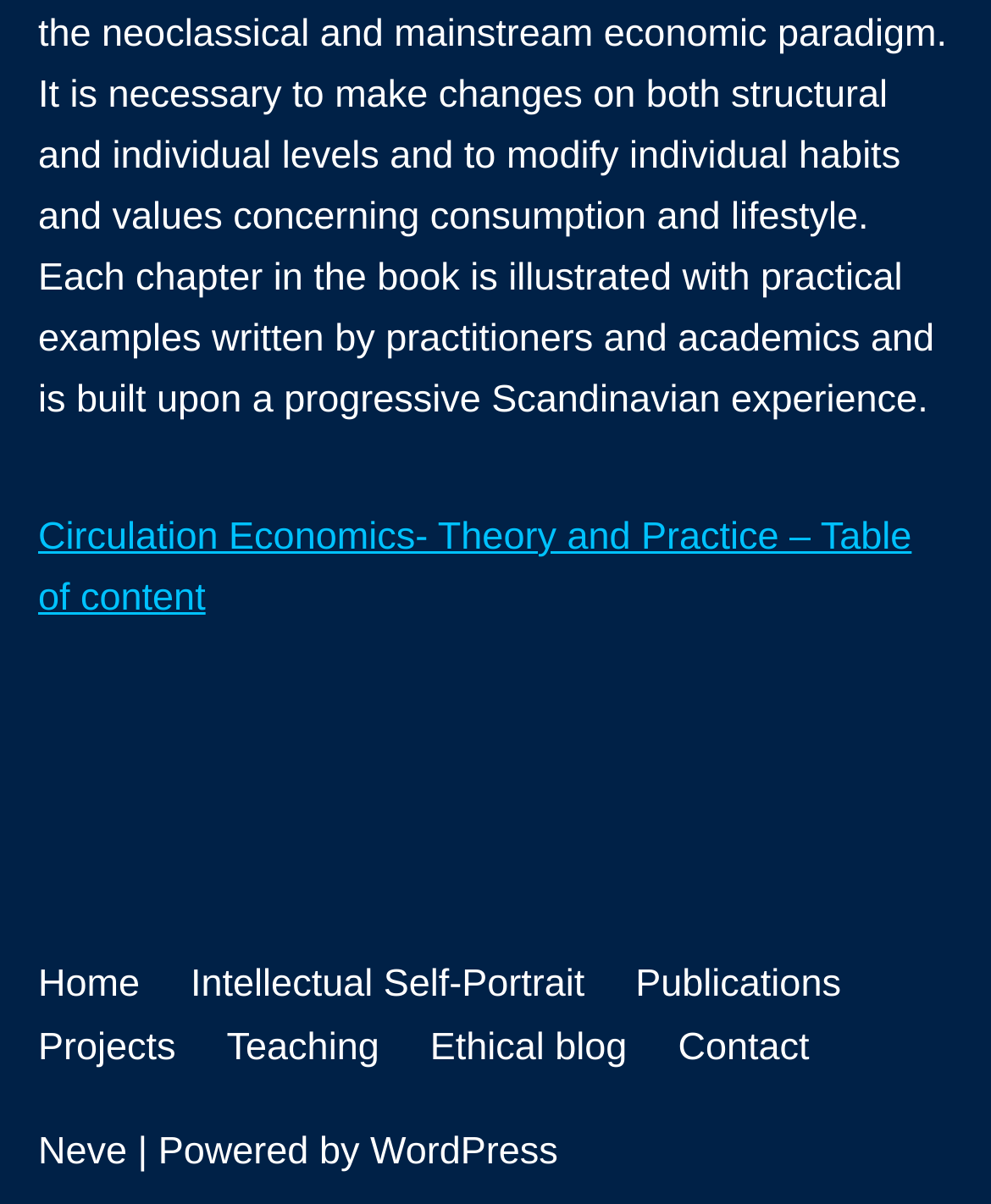How many menu items are in the footer?
Please provide a detailed answer to the question.

The question can be answered by counting the number of link elements within the navigation element with the description 'Footer Menu', which are 'Home', 'Intellectual Self-Portrait', 'Publications', 'Projects', 'Teaching', 'Ethical blog', and 'Contact'.